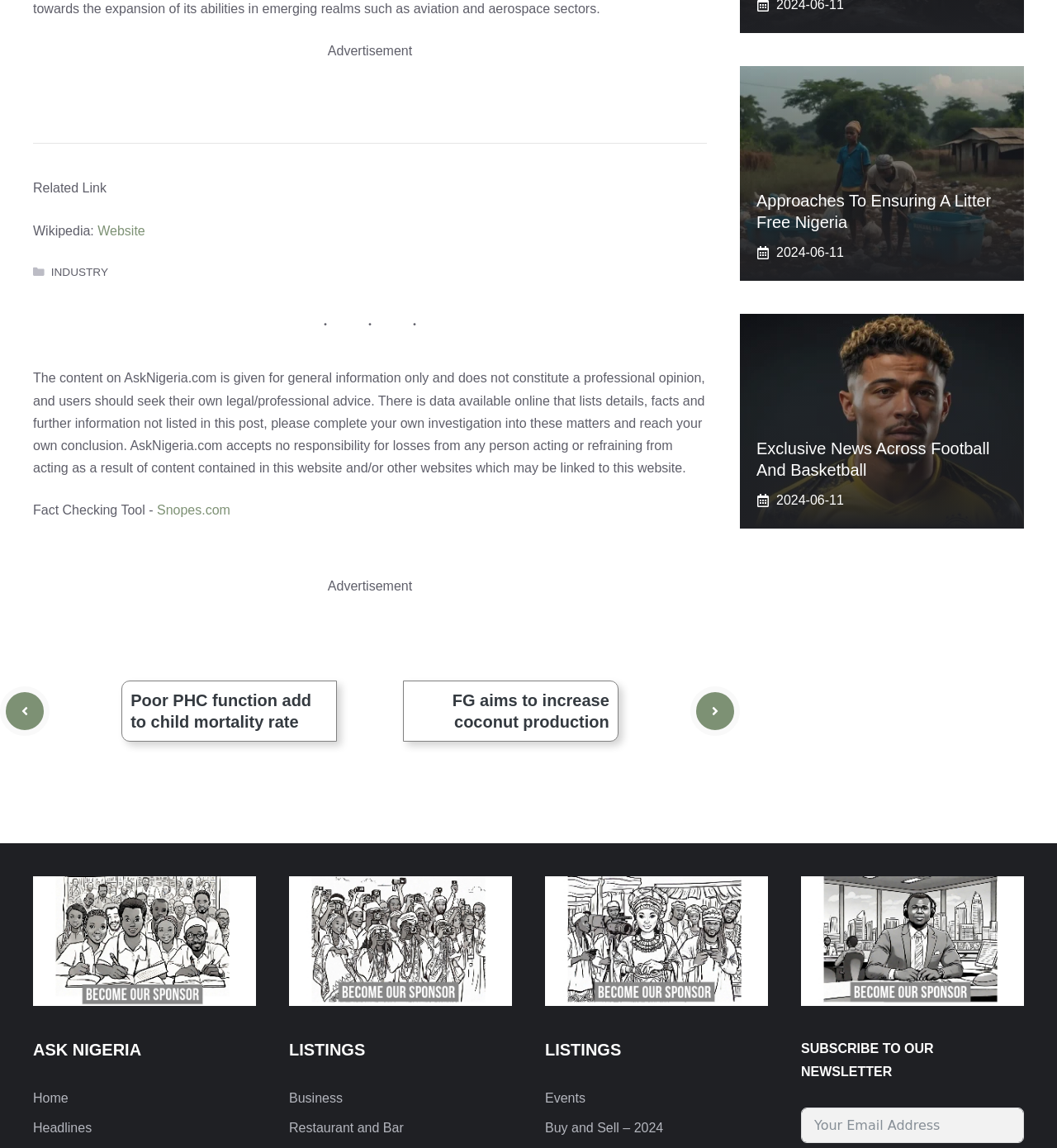Please specify the bounding box coordinates of the clickable region necessary for completing the following instruction: "Learn more about 'Calendar ideas:'". The coordinates must consist of four float numbers between 0 and 1, i.e., [left, top, right, bottom].

None